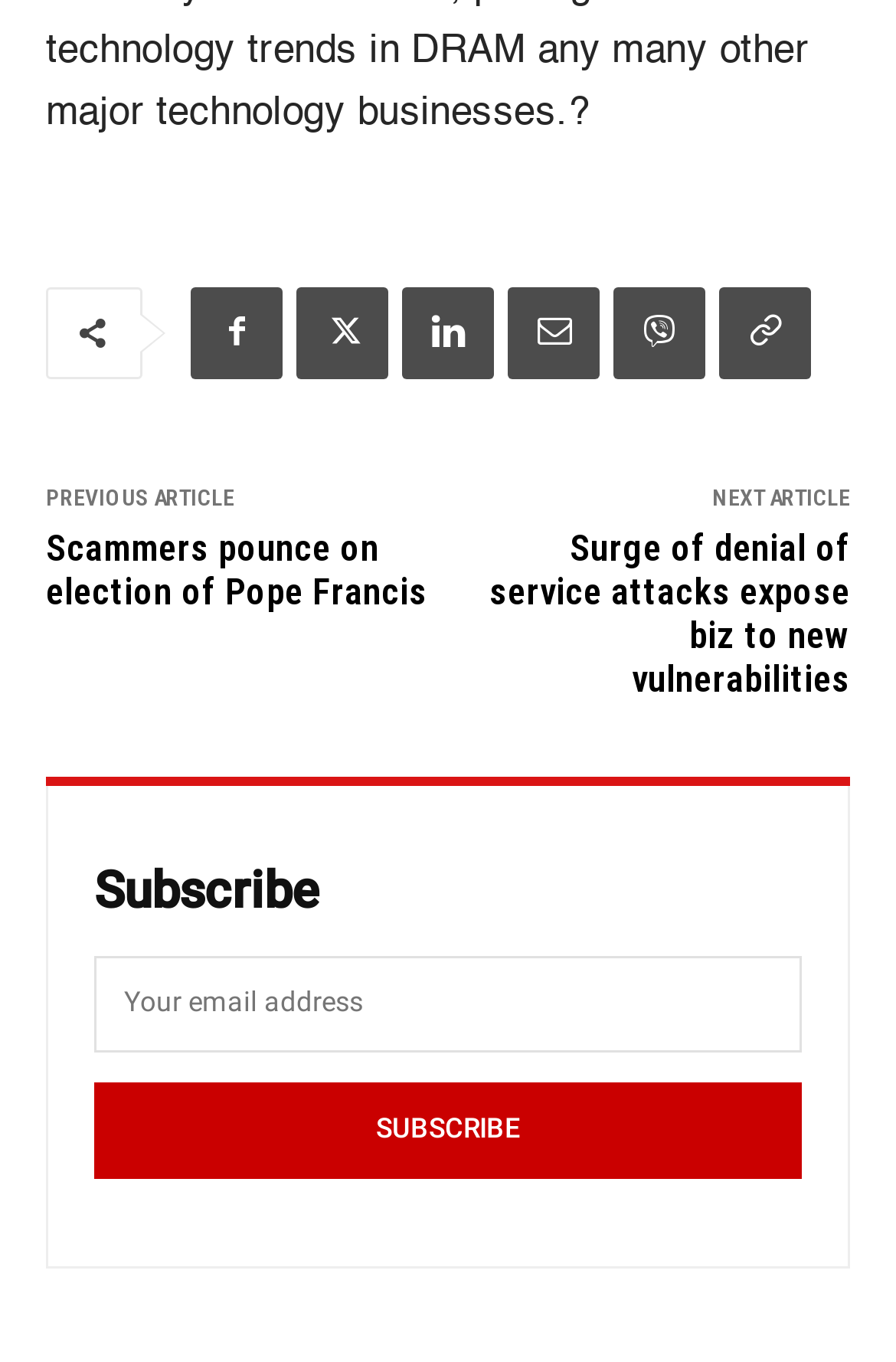Refer to the image and provide an in-depth answer to the question: 
How many article links are on the webpage?

I counted the number of article links on the webpage and found that there are 2 links, one for 'Scammers pounce on election of Pope Francis' and another for 'Surge of denial of service attacks expose biz to new vulnerabilities'.